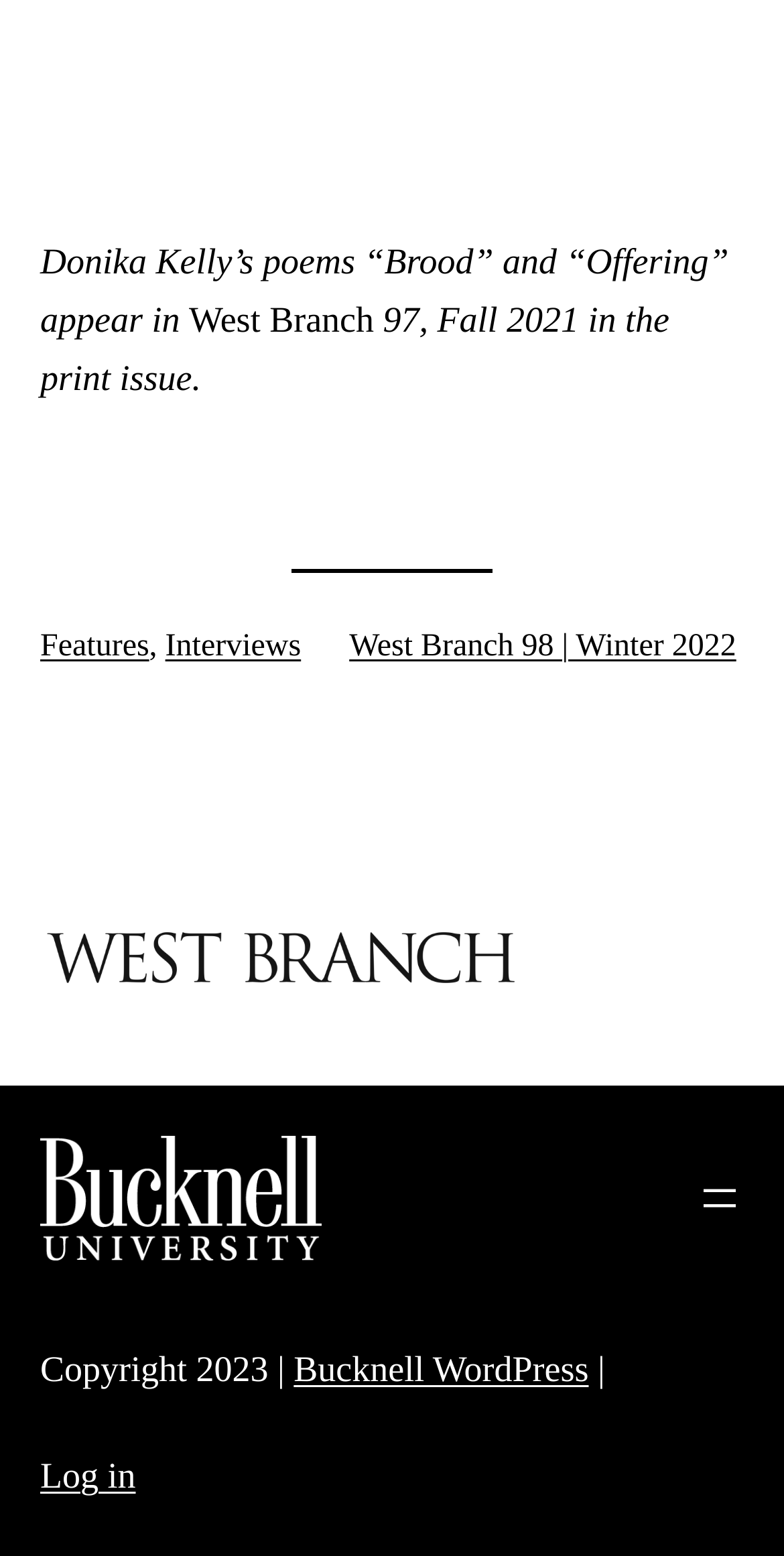What is the name of the poet?
Identify the answer in the screenshot and reply with a single word or phrase.

Onika Kelly